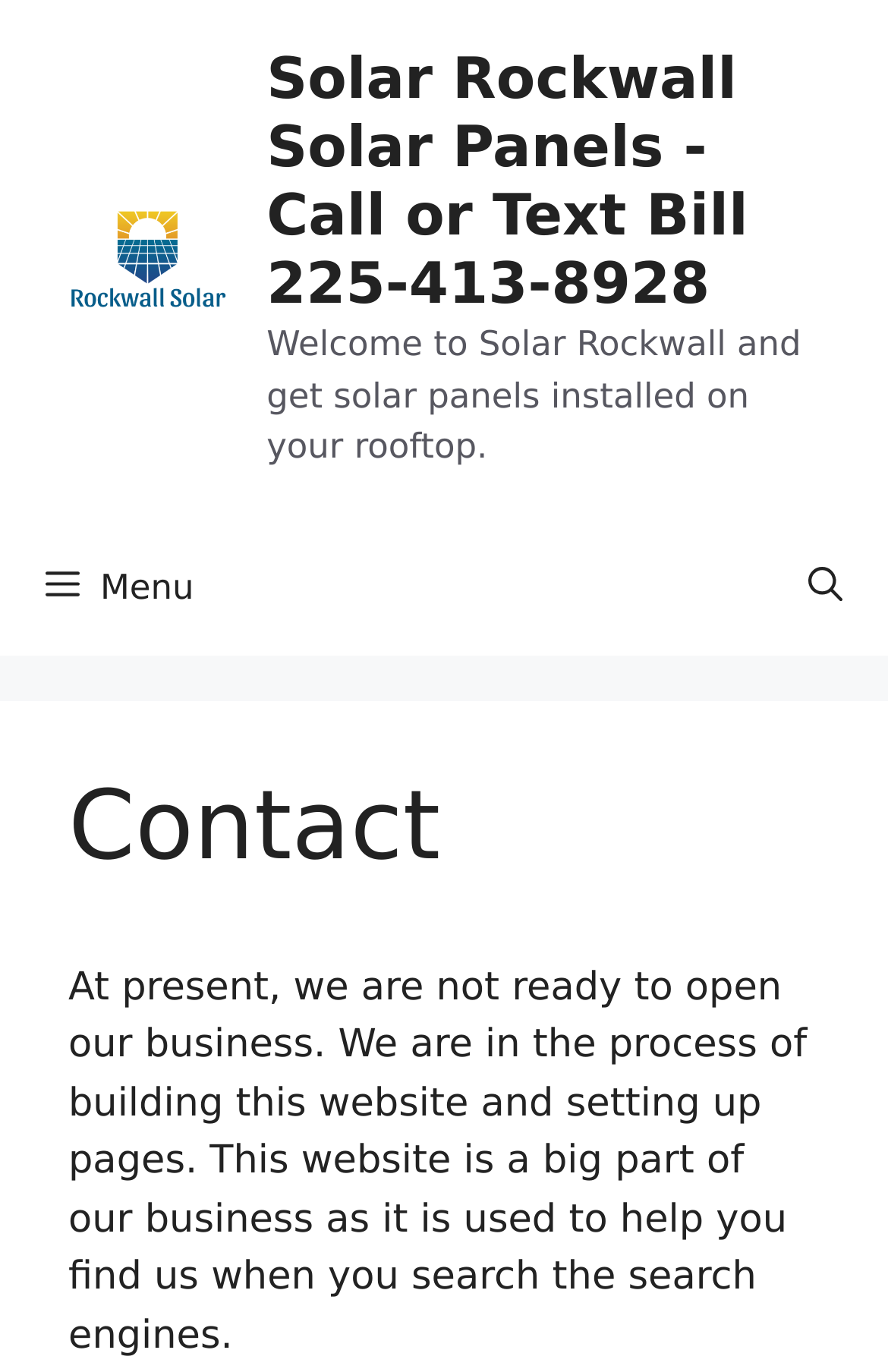Locate the bounding box for the described UI element: "aria-label="Open Search Bar"". Ensure the coordinates are four float numbers between 0 and 1, formatted as [left, top, right, bottom].

[0.859, 0.377, 1.0, 0.477]